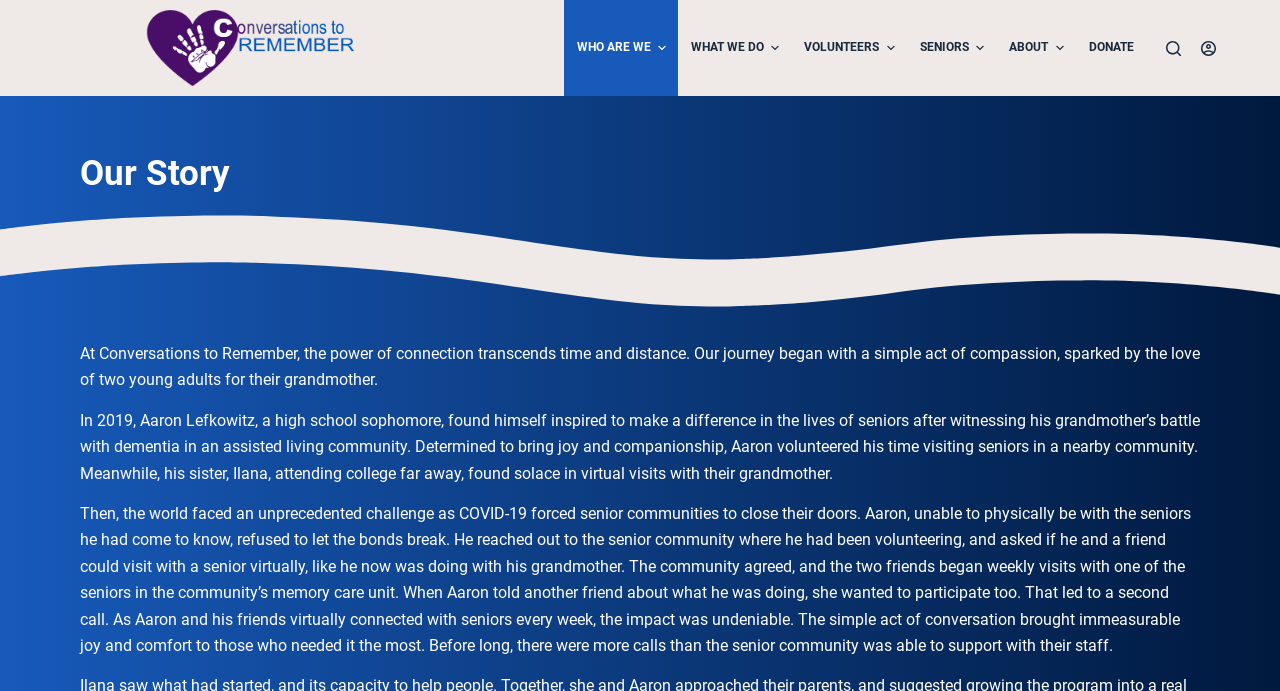Please mark the bounding box coordinates of the area that should be clicked to carry out the instruction: "Search for something".

[0.911, 0.059, 0.923, 0.08]